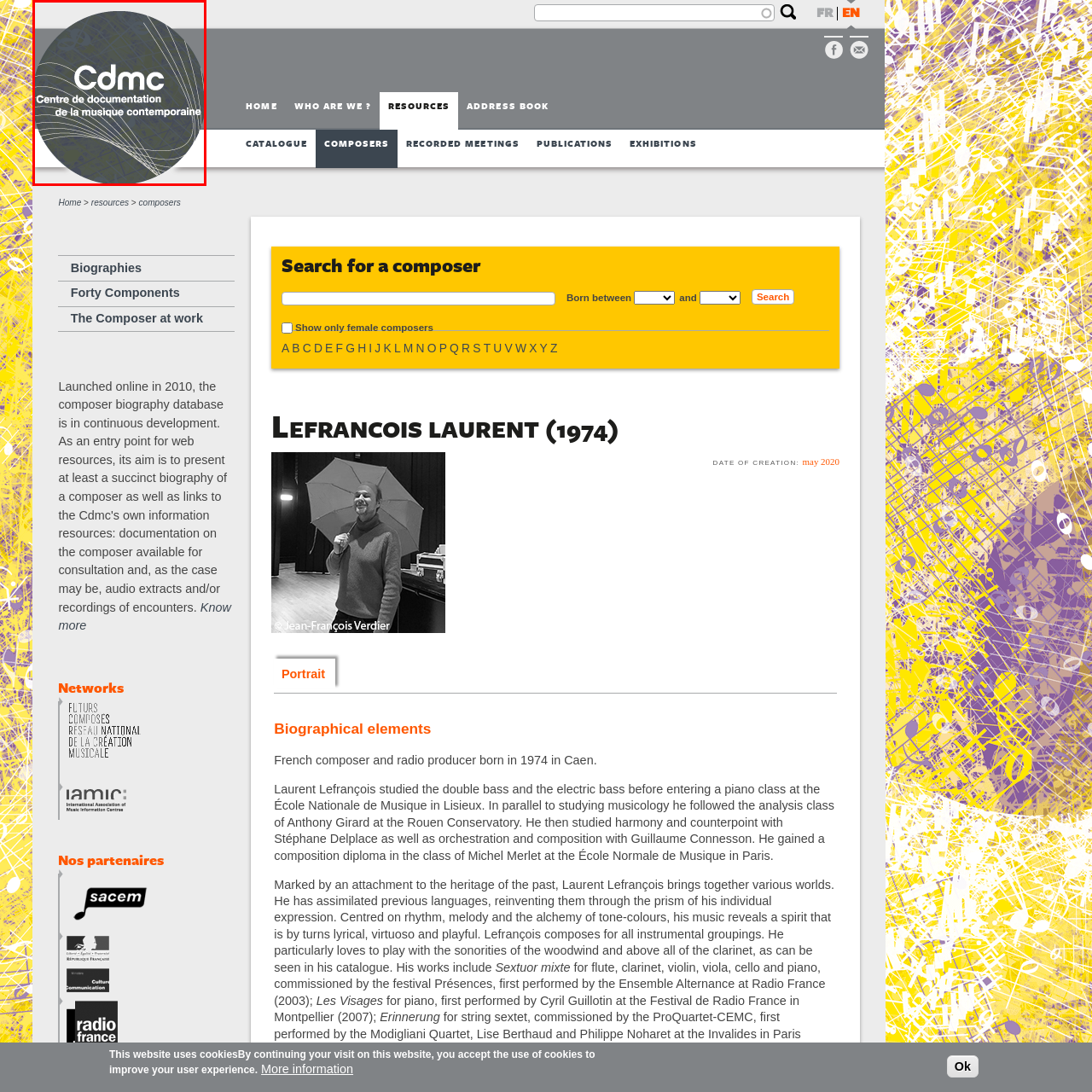Offer a detailed description of the content within the red-framed image.

The image features the logo of the "Centre de documentation de la musique contemporaine" (CDMC), which is prominently displayed in a circular design. The logo includes the acronym "Cdmc" in a modern, bold font, emphasizing its contemporary focus on music documentation. The background consists of abstract lines and patterns that suggest musical elements, reinforcing the center's dedication to contemporary music research and resources. This logo serves as a visual representation of the institution's mission to provide comprehensive documentation and support for modern music, making it a key visual identity for the center.